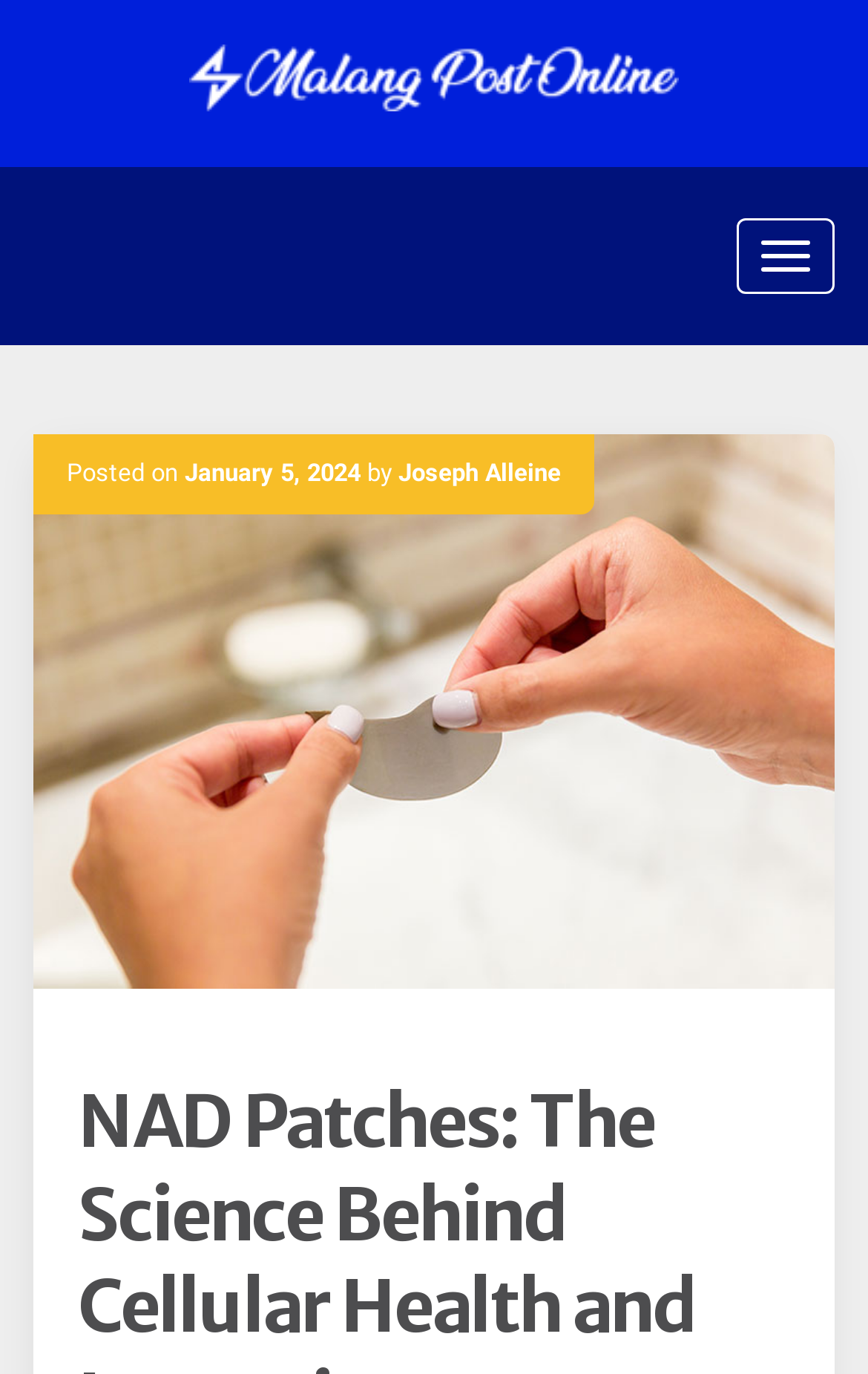Locate the bounding box of the UI element based on this description: "January 5, 2024January 17, 2024". Provide four float numbers between 0 and 1 as [left, top, right, bottom].

[0.213, 0.334, 0.415, 0.355]